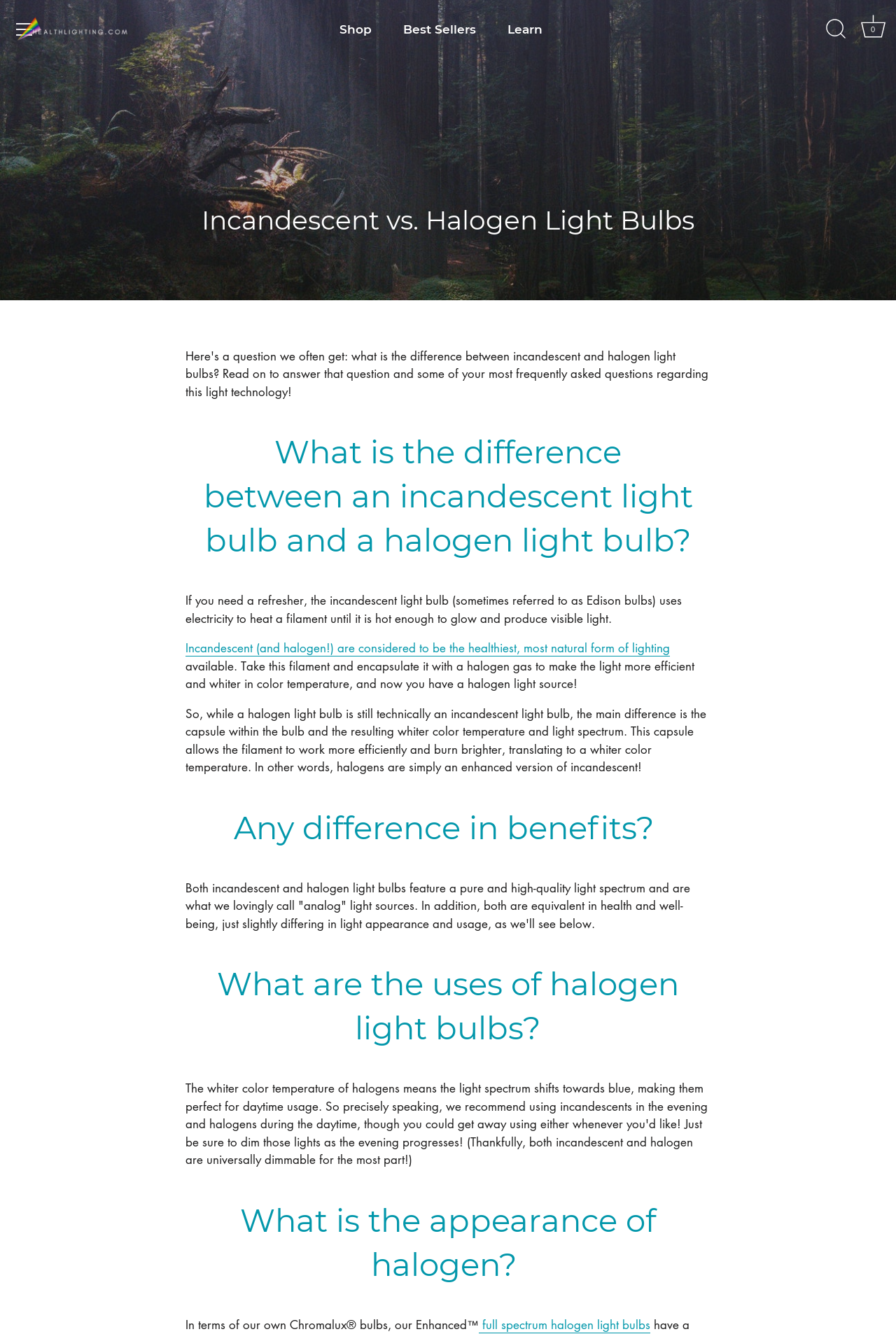Identify and provide the text content of the webpage's primary headline.

Incandescent vs. Halogen Light Bulbs